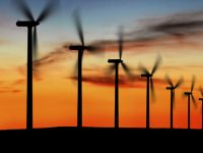Please answer the following question using a single word or phrase: 
What do the wind turbines symbolize?

Commitment to sustainability